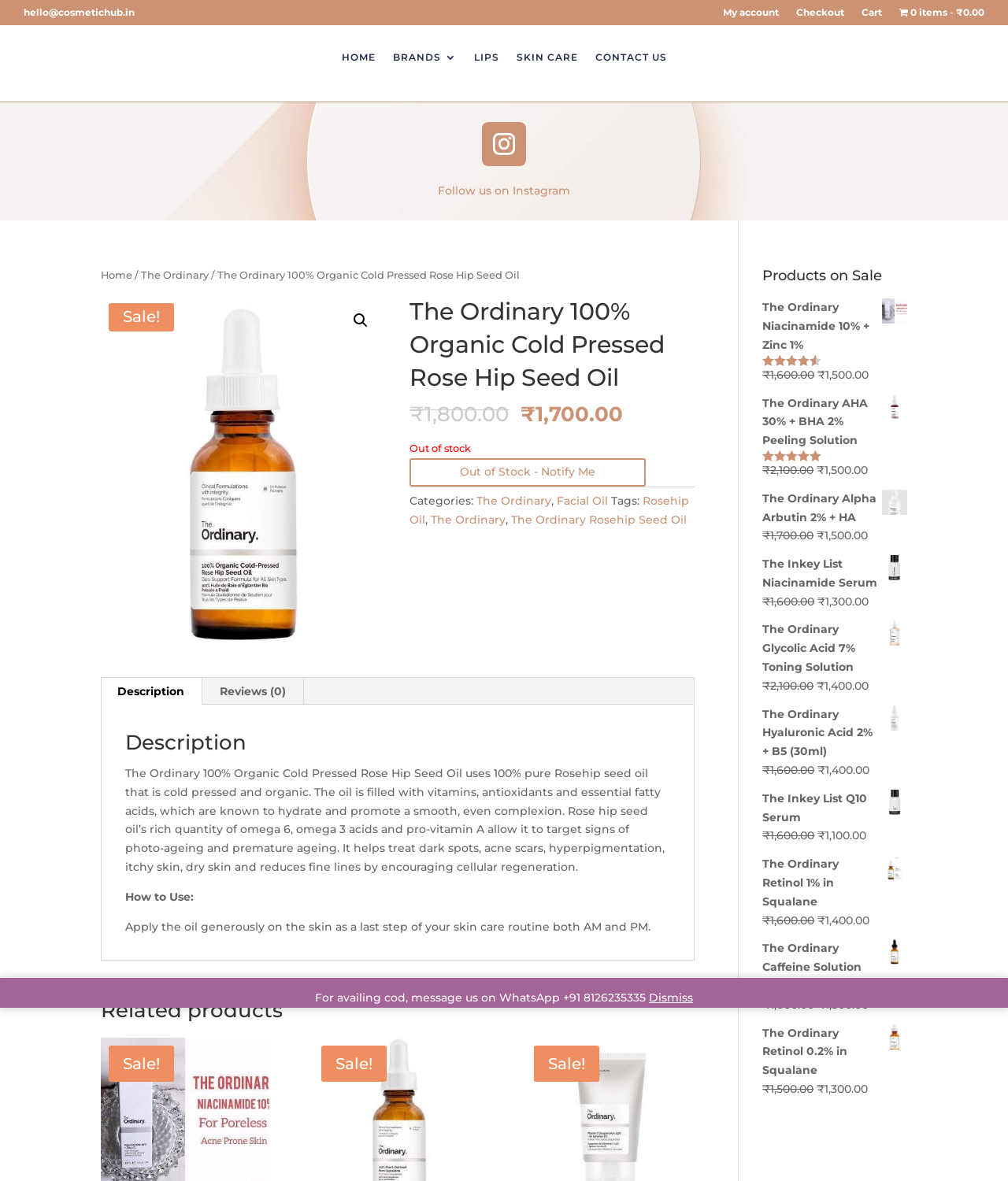Determine the bounding box coordinates of the target area to click to execute the following instruction: "View the product description."

[0.124, 0.616, 0.665, 0.647]